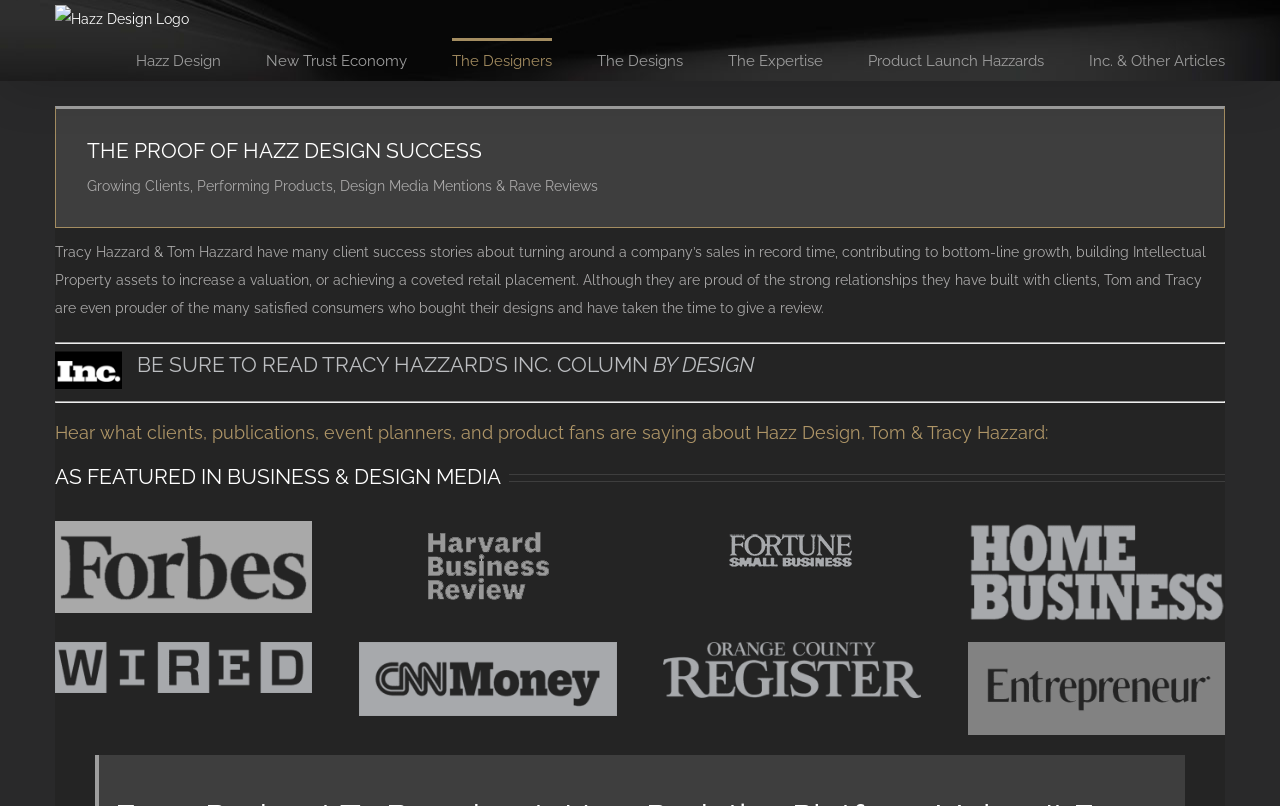Show the bounding box coordinates for the element that needs to be clicked to execute the following instruction: "Navigate to The Designers". Provide the coordinates in the form of four float numbers between 0 and 1, i.e., [left, top, right, bottom].

[0.353, 0.047, 0.431, 0.1]